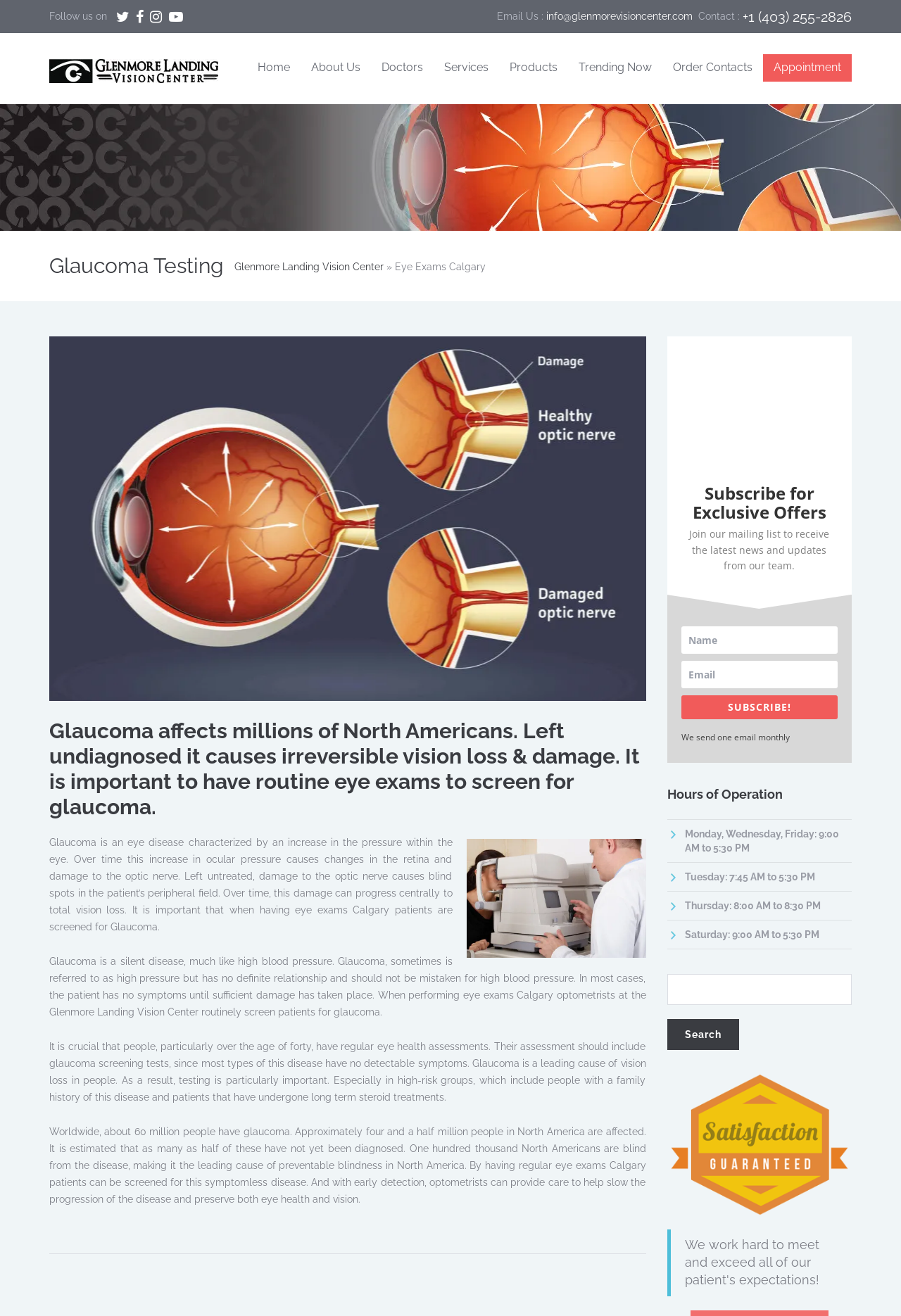Locate the bounding box coordinates of the region to be clicked to comply with the following instruction: "Make an appointment". The coordinates must be four float numbers between 0 and 1, in the form [left, top, right, bottom].

[0.847, 0.041, 0.945, 0.062]